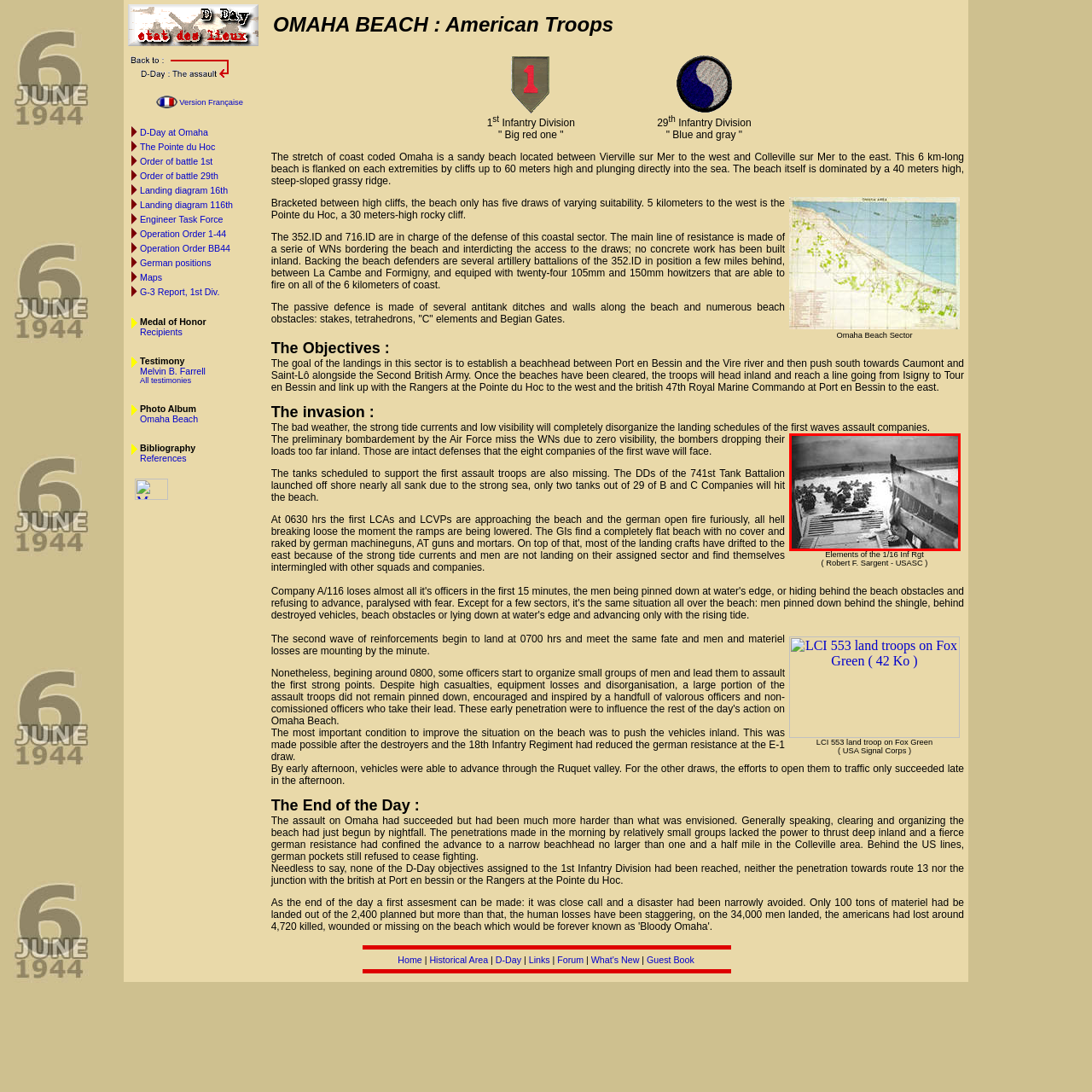Analyze the picture within the red frame, What are the names of the two infantry divisions? 
Provide a one-word or one-phrase response.

Big Red One and Blue and Gray